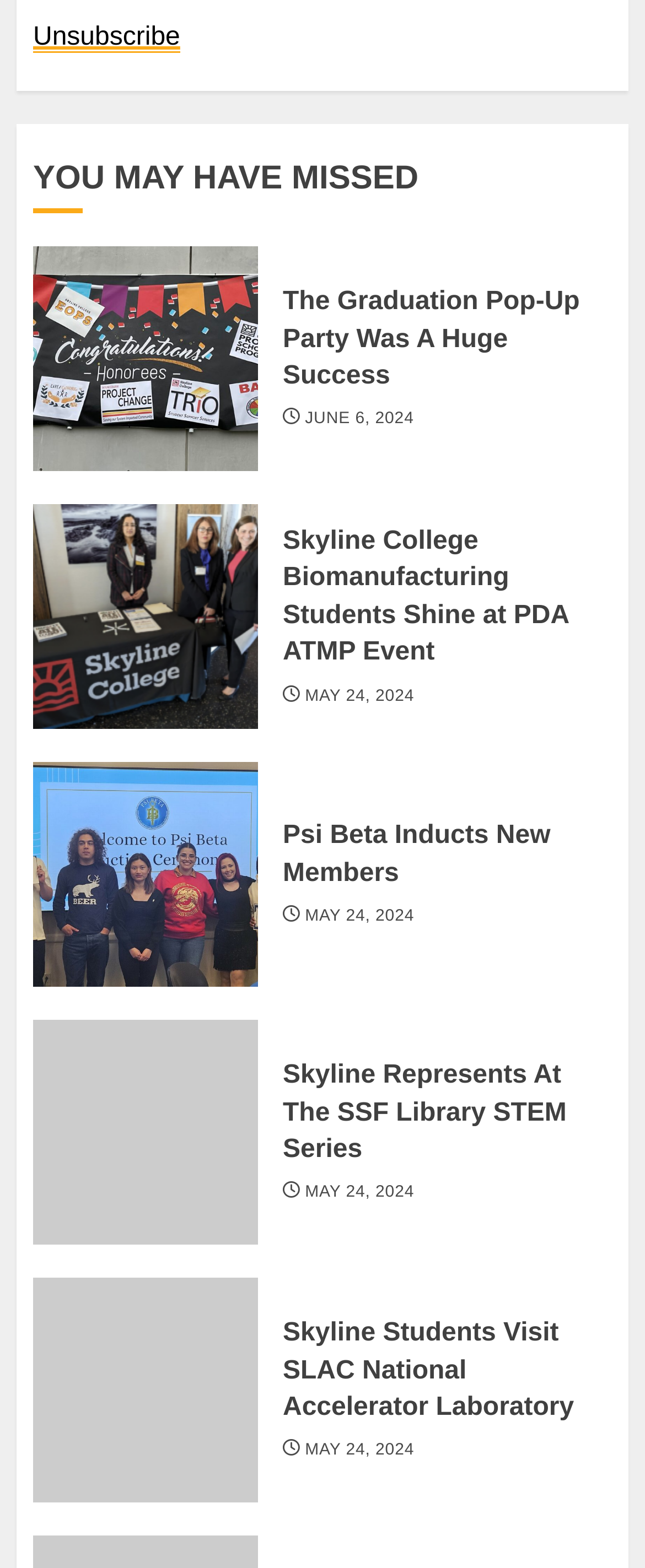Identify the bounding box coordinates of the region that needs to be clicked to carry out this instruction: "Learn about Skyline Students' visit to SLAC National Accelerator Laboratory". Provide these coordinates as four float numbers ranging from 0 to 1, i.e., [left, top, right, bottom].

[0.438, 0.839, 0.949, 0.91]